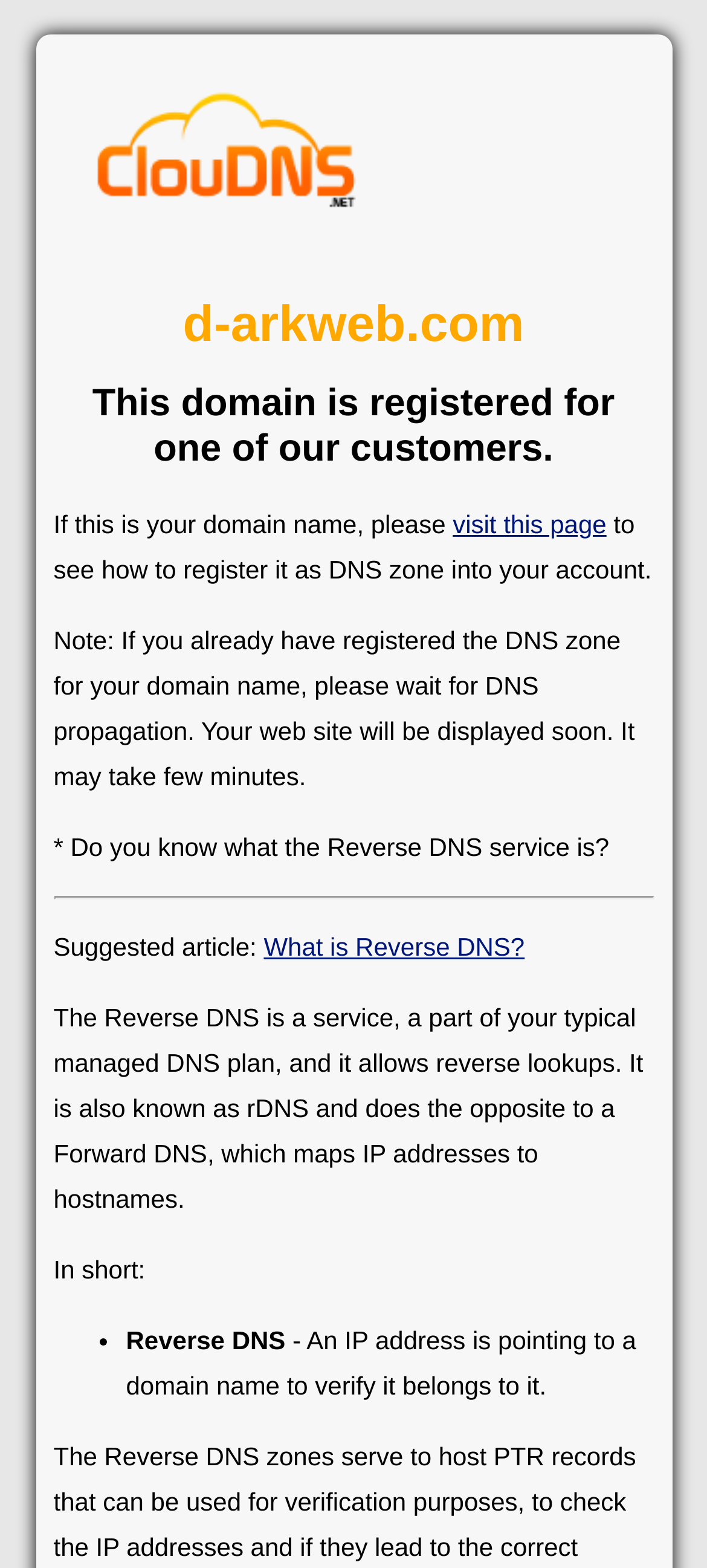What is the purpose of Reverse DNS service?
Could you answer the question with a detailed and thorough explanation?

Based on the webpage, Reverse DNS service is used to verify that an IP address belongs to a domain name. It allows reverse lookups, which is the opposite of Forward DNS that maps IP addresses to hostnames.